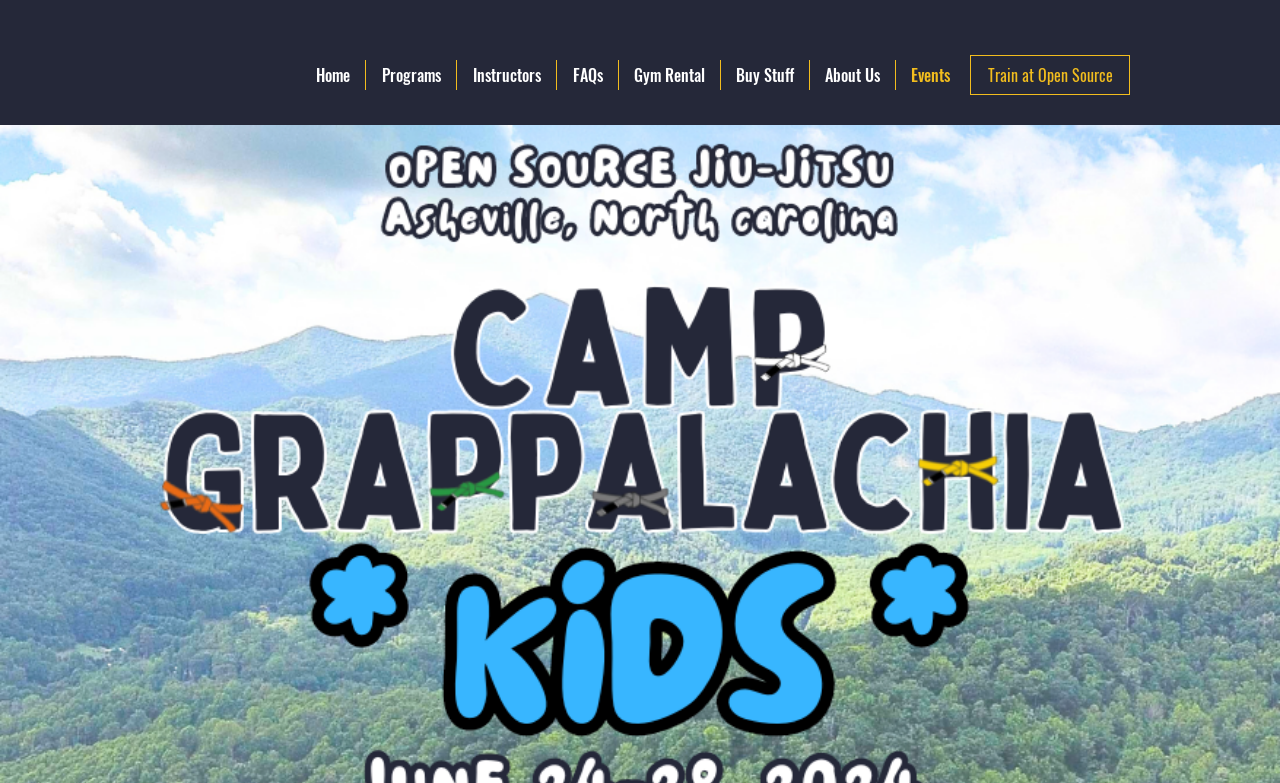Show me the bounding box coordinates of the clickable region to achieve the task as per the instruction: "view programs".

[0.286, 0.077, 0.356, 0.115]